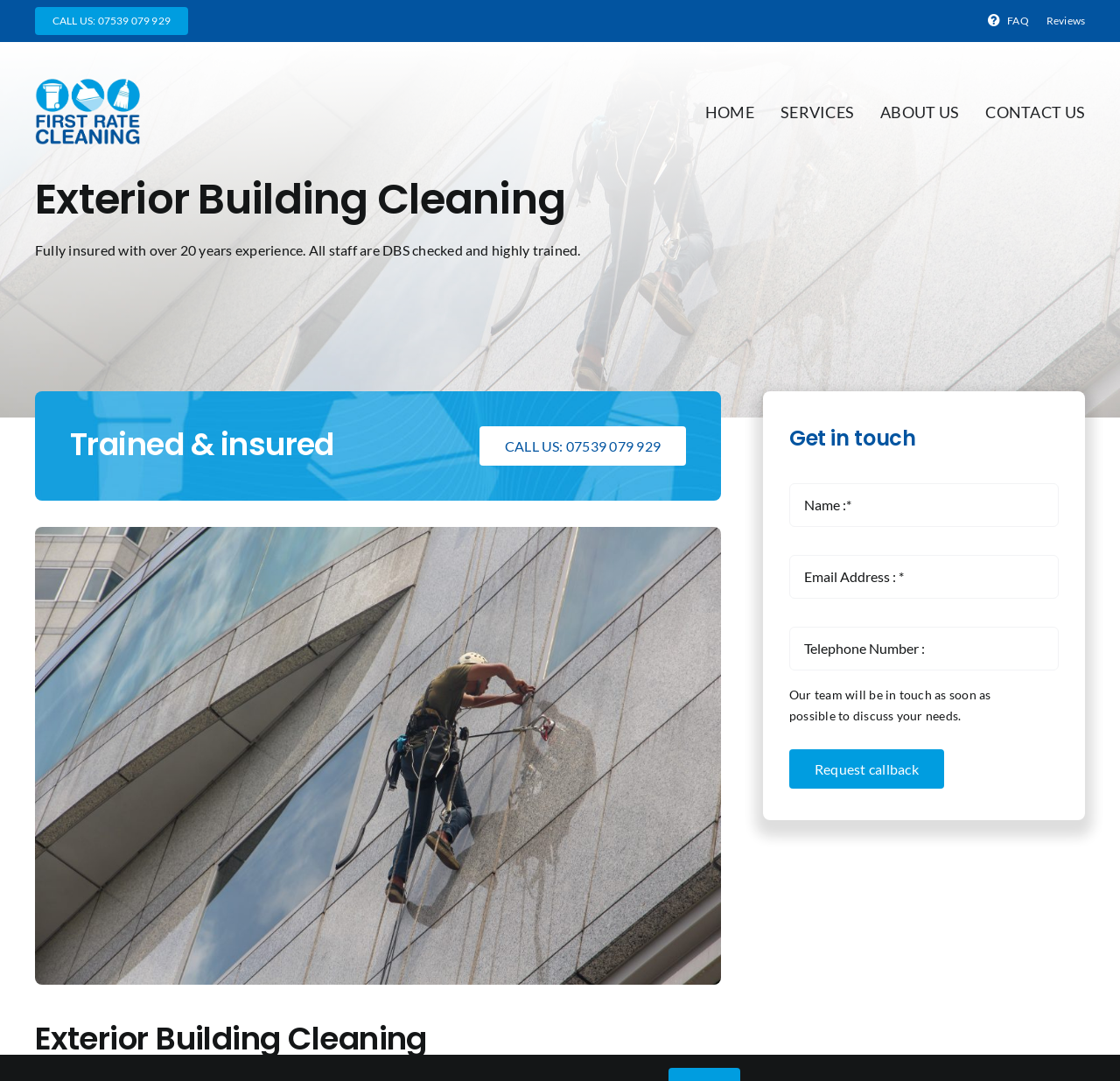Locate the bounding box coordinates of the clickable area needed to fulfill the instruction: "Fill in the Name field".

[0.705, 0.447, 0.945, 0.487]